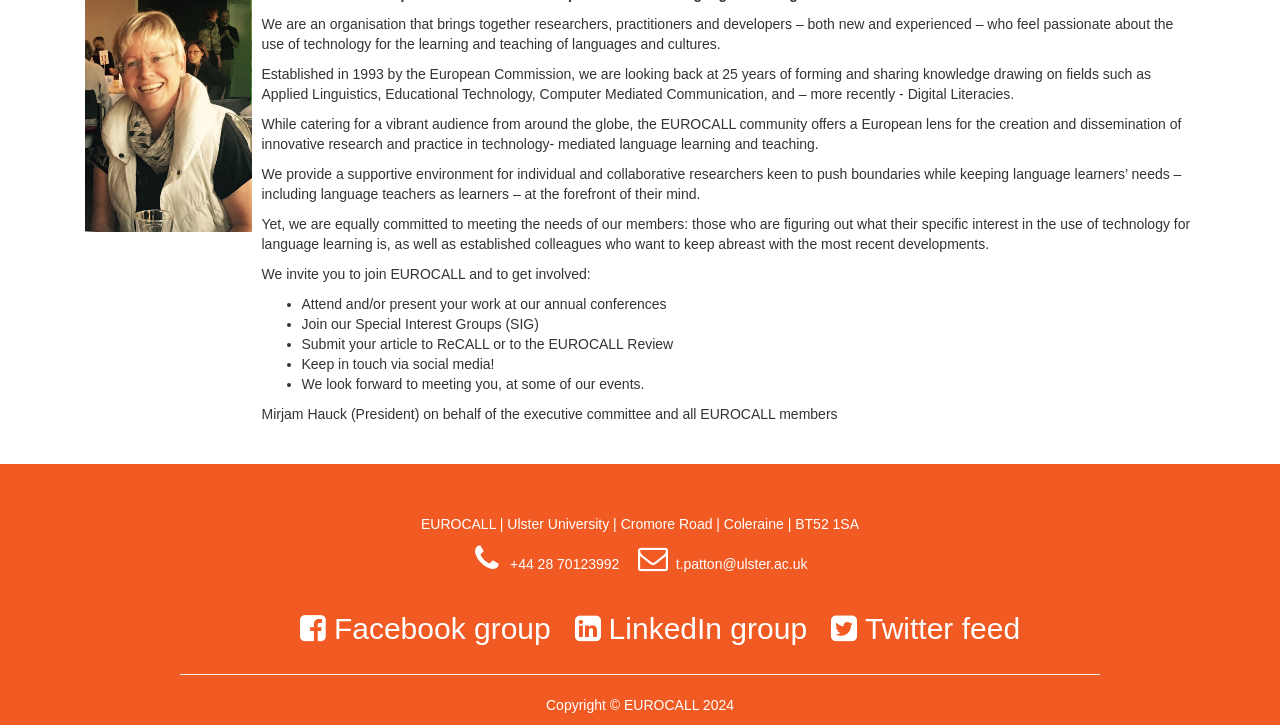Find the bounding box of the element with the following description: "Sitemap". The coordinates must be four float numbers between 0 and 1, formatted as [left, top, right, bottom].

None